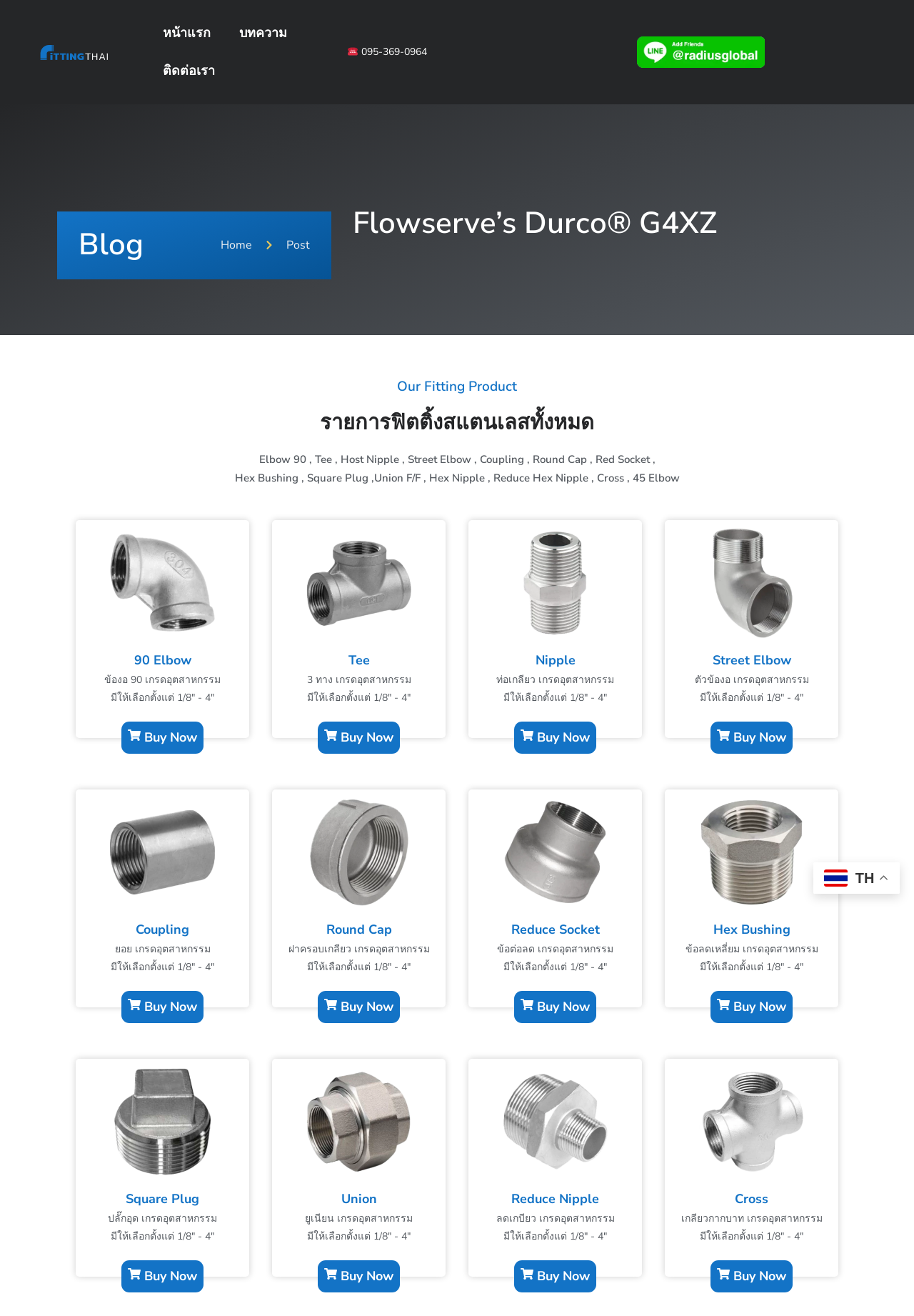Identify the bounding box coordinates of the section to be clicked to complete the task described by the following instruction: "Add to cart". The coordinates should be four float numbers between 0 and 1, formatted as [left, top, right, bottom].

None